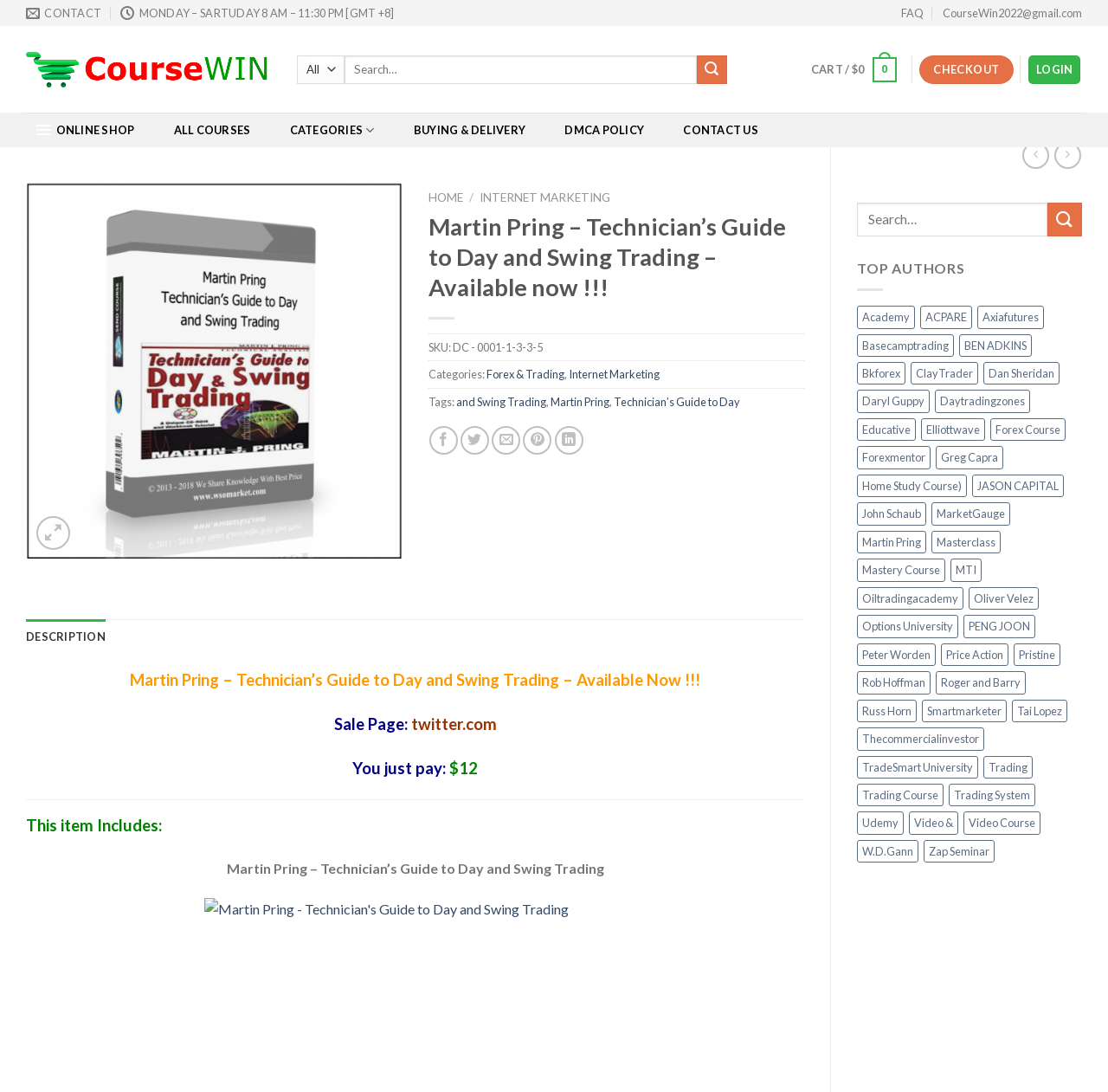Identify the bounding box coordinates of the clickable region to carry out the given instruction: "Check the 'incident response and investigations'".

None